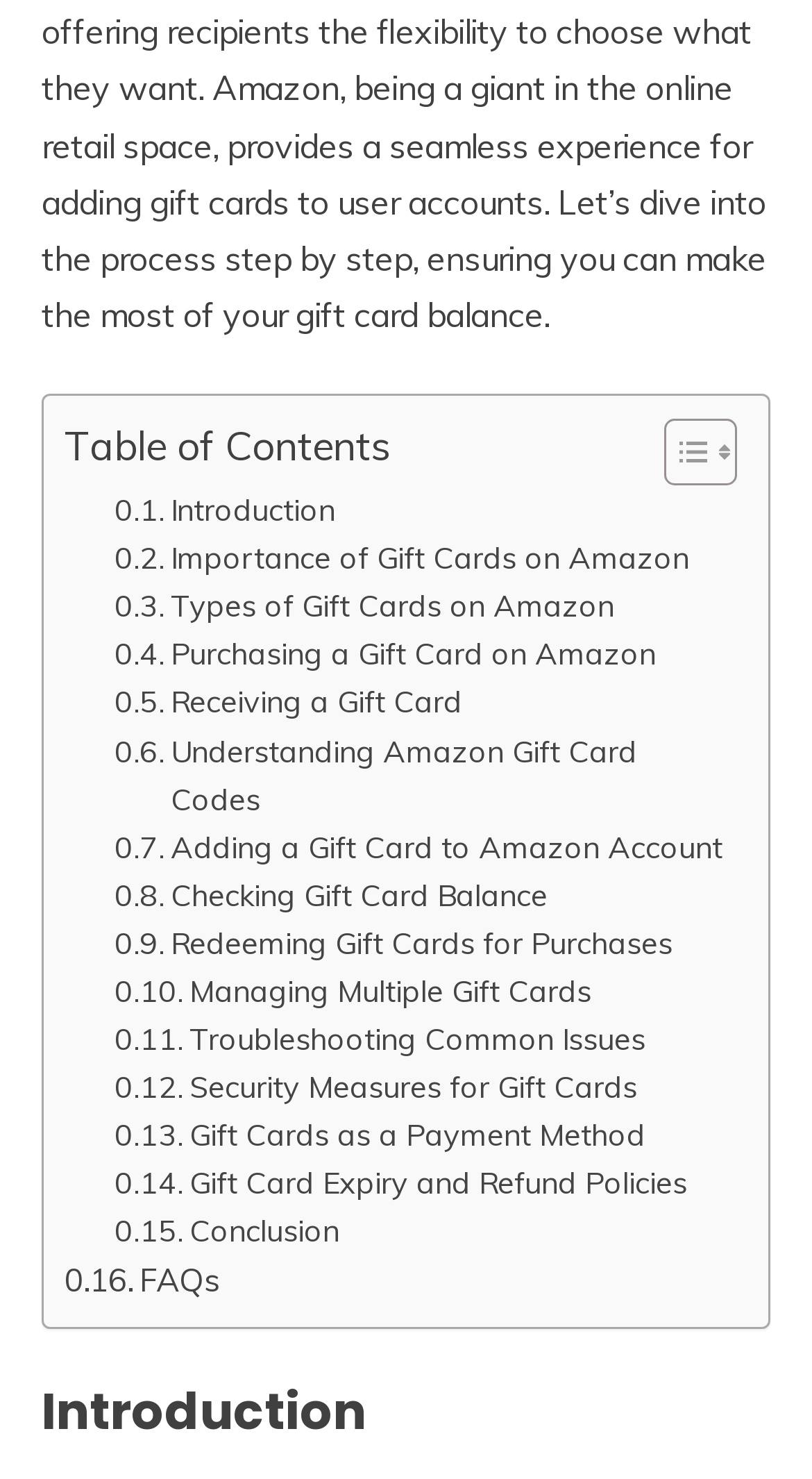Pinpoint the bounding box coordinates of the area that should be clicked to complete the following instruction: "Go to Introduction". The coordinates must be given as four float numbers between 0 and 1, i.e., [left, top, right, bottom].

[0.141, 0.33, 0.412, 0.362]